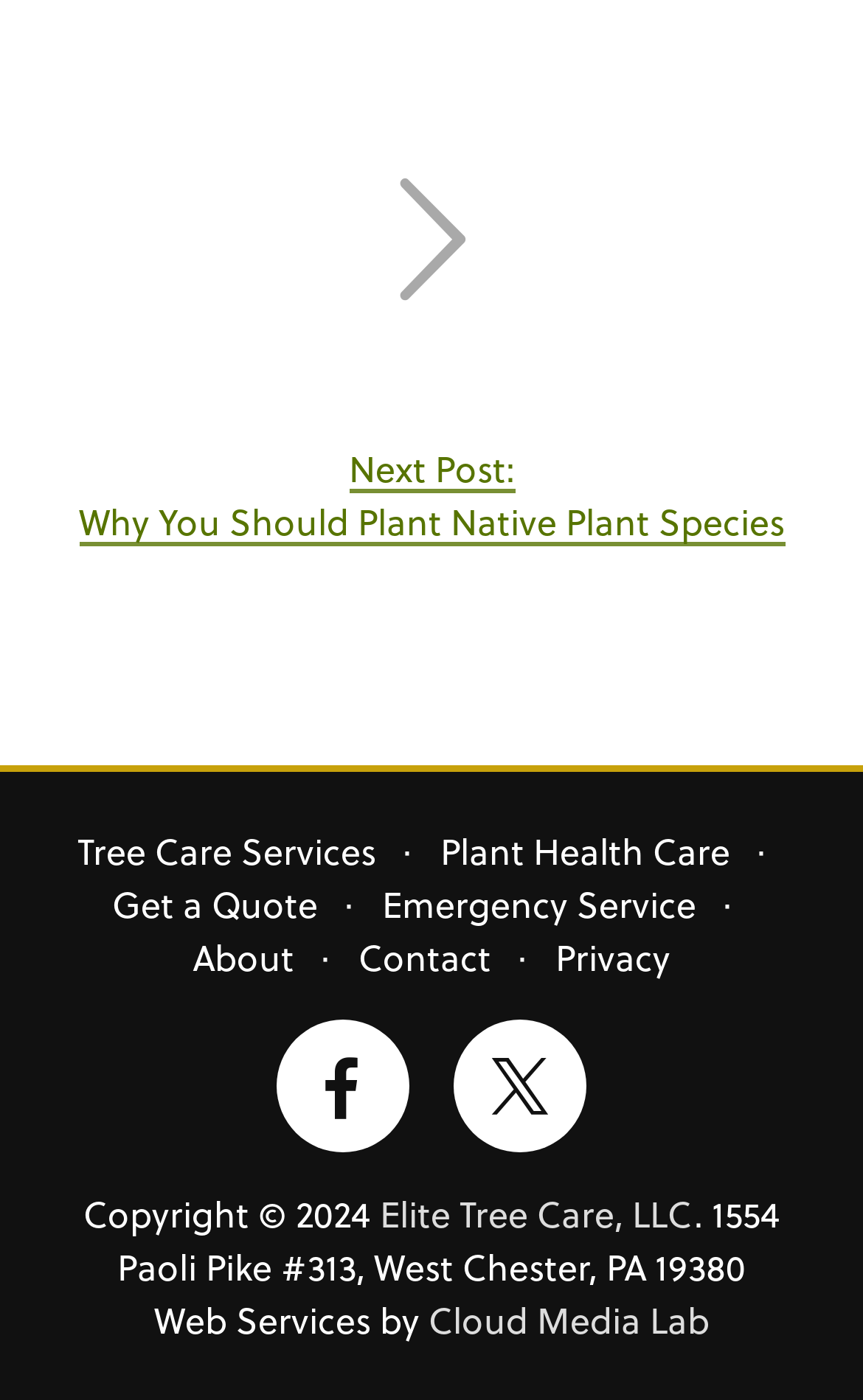Locate the bounding box coordinates of the clickable area to execute the instruction: "Click on the 'Importance of Native Plants' link". Provide the coordinates as four float numbers between 0 and 1, represented as [left, top, right, bottom].

[0.08, 0.066, 0.92, 0.389]